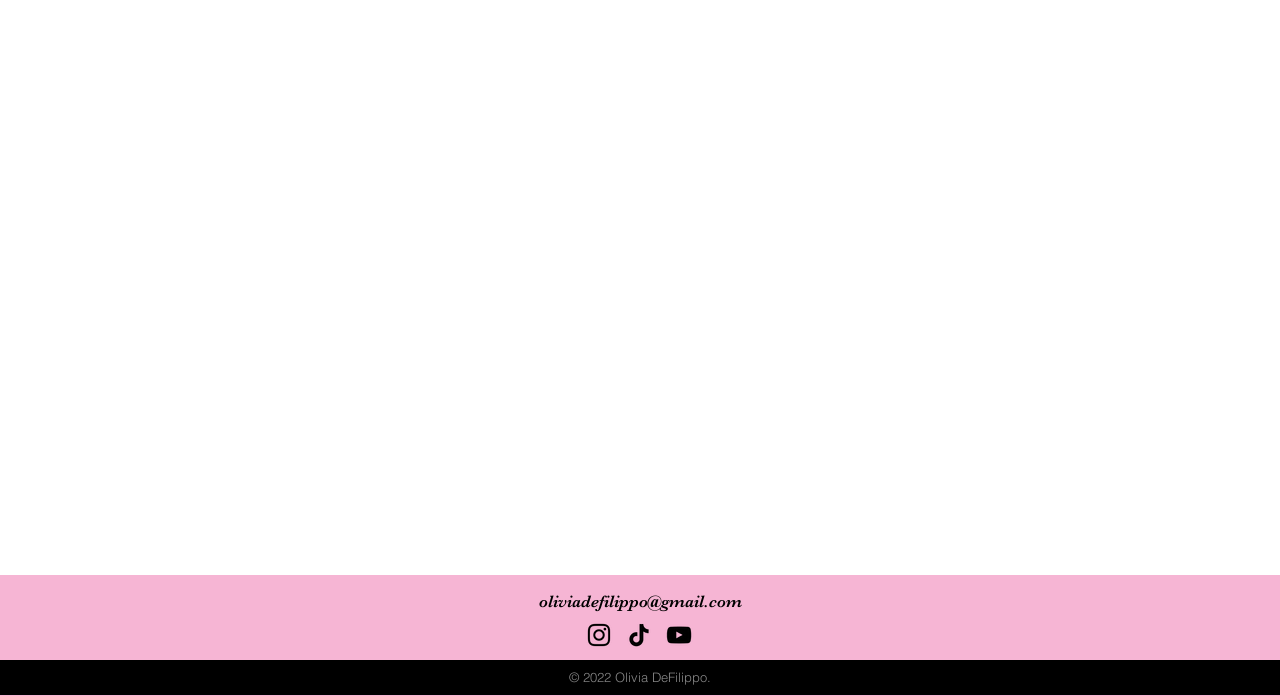Answer the question briefly using a single word or phrase: 
How many social media links are present on the webpage?

3